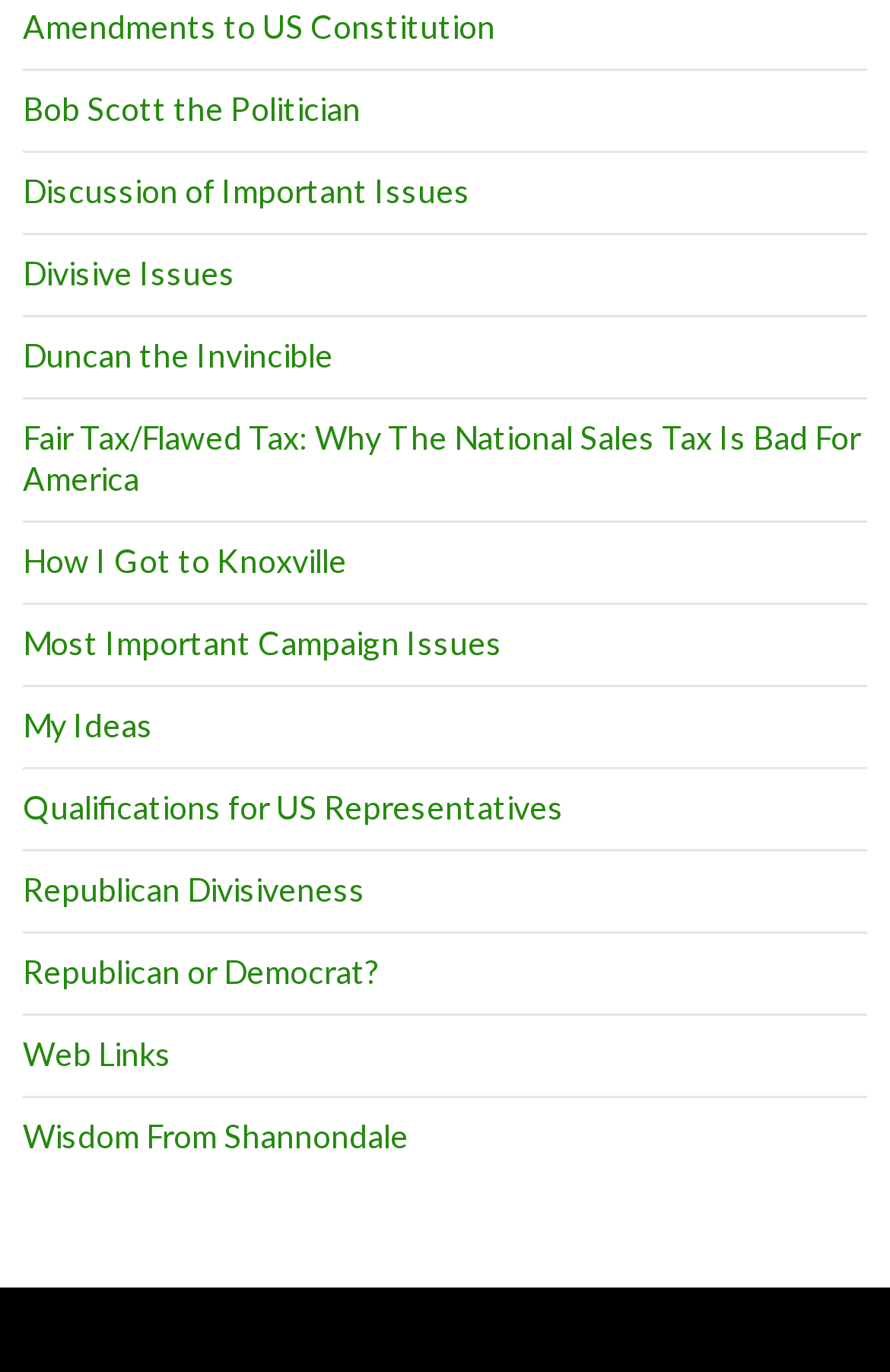Indicate the bounding box coordinates of the clickable region to achieve the following instruction: "Learn about Fair Tax/Flawed Tax."

[0.026, 0.305, 0.967, 0.363]